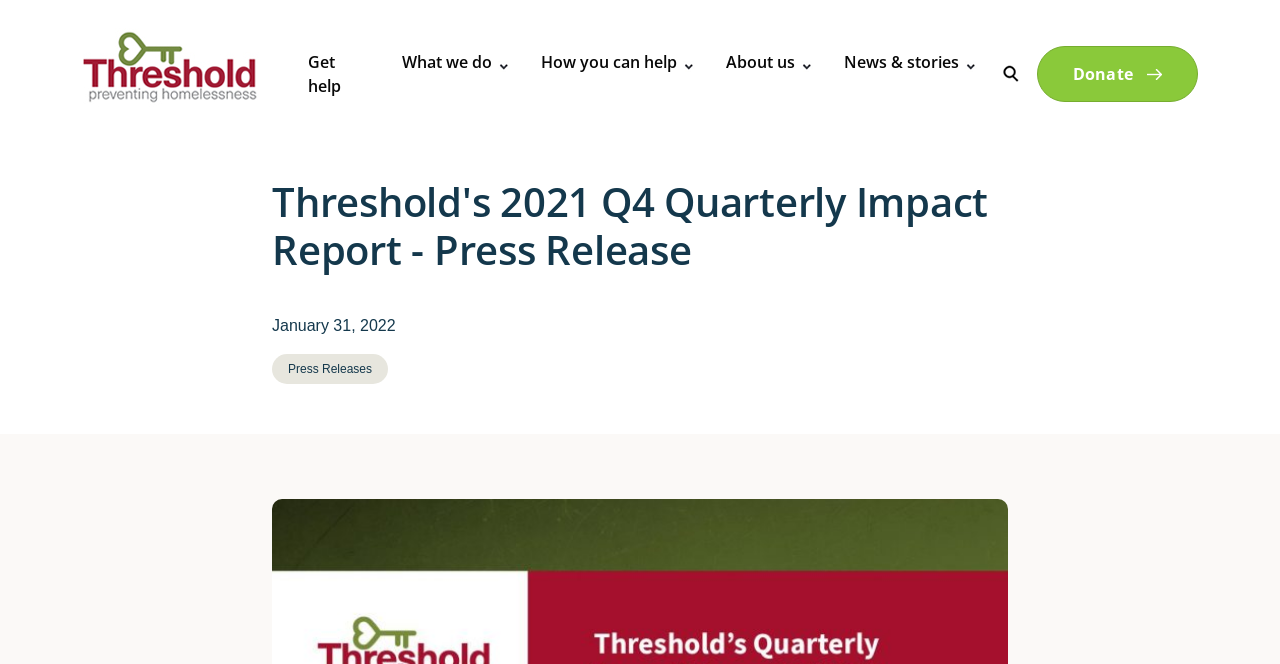What is the date of the press release?
Please answer the question with a detailed and comprehensive explanation.

The date of the press release is mentioned in the time element with the text 'January 31, 2022', which is located inside the header element.